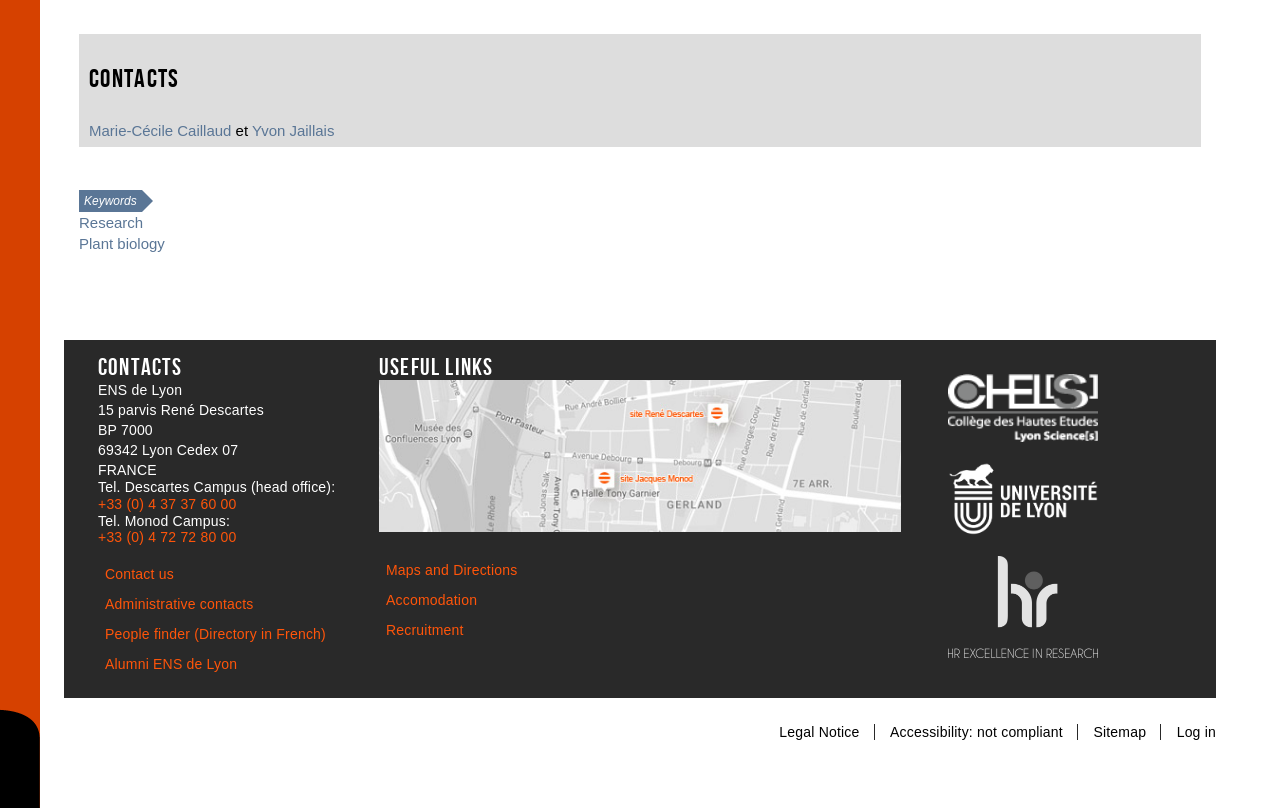Find the bounding box coordinates for the area that must be clicked to perform this action: "Get the phone number of the Descartes Campus".

[0.077, 0.611, 0.185, 0.631]